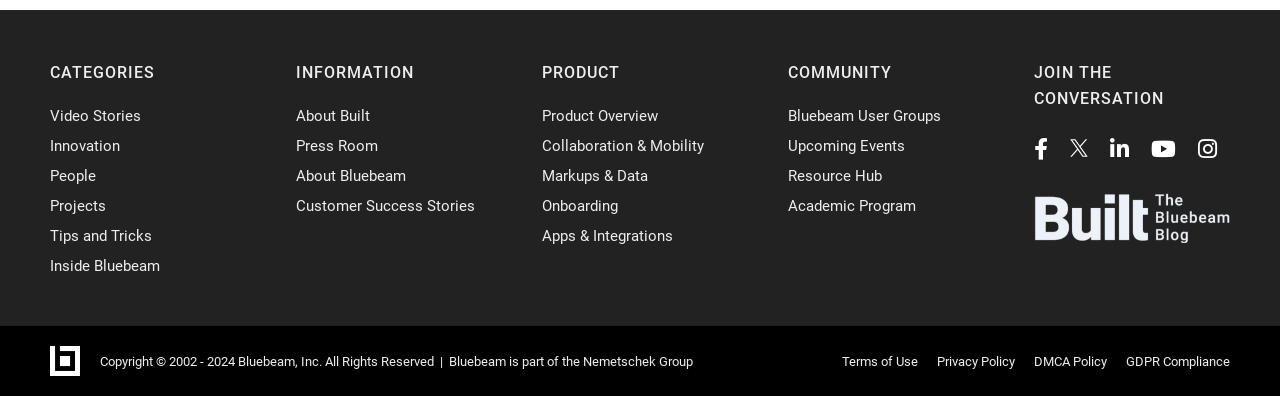Find the bounding box coordinates for the area that must be clicked to perform this action: "Click on Video Stories".

[0.039, 0.271, 0.11, 0.316]